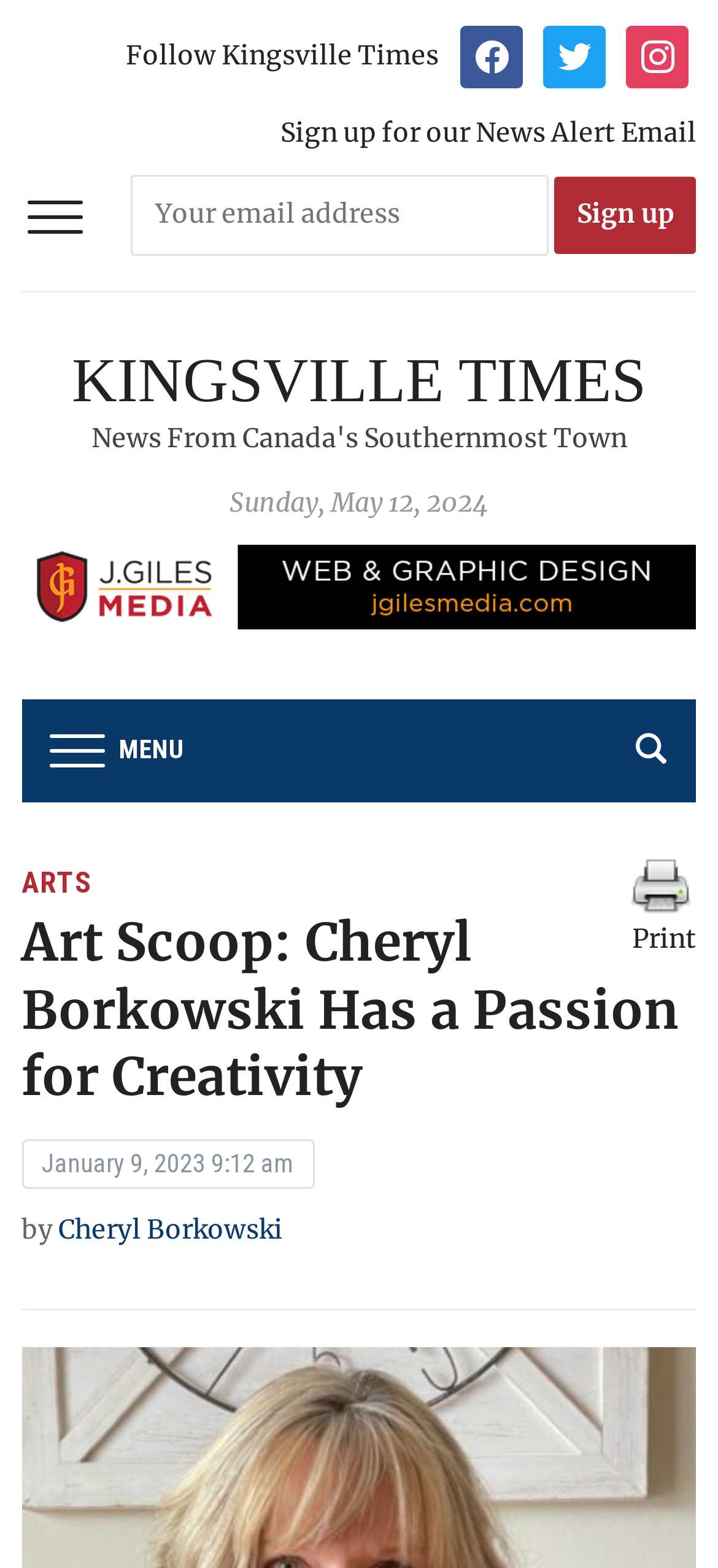Please locate the bounding box coordinates of the region I need to click to follow this instruction: "Sign up for newsletter".

[0.183, 0.112, 0.765, 0.163]